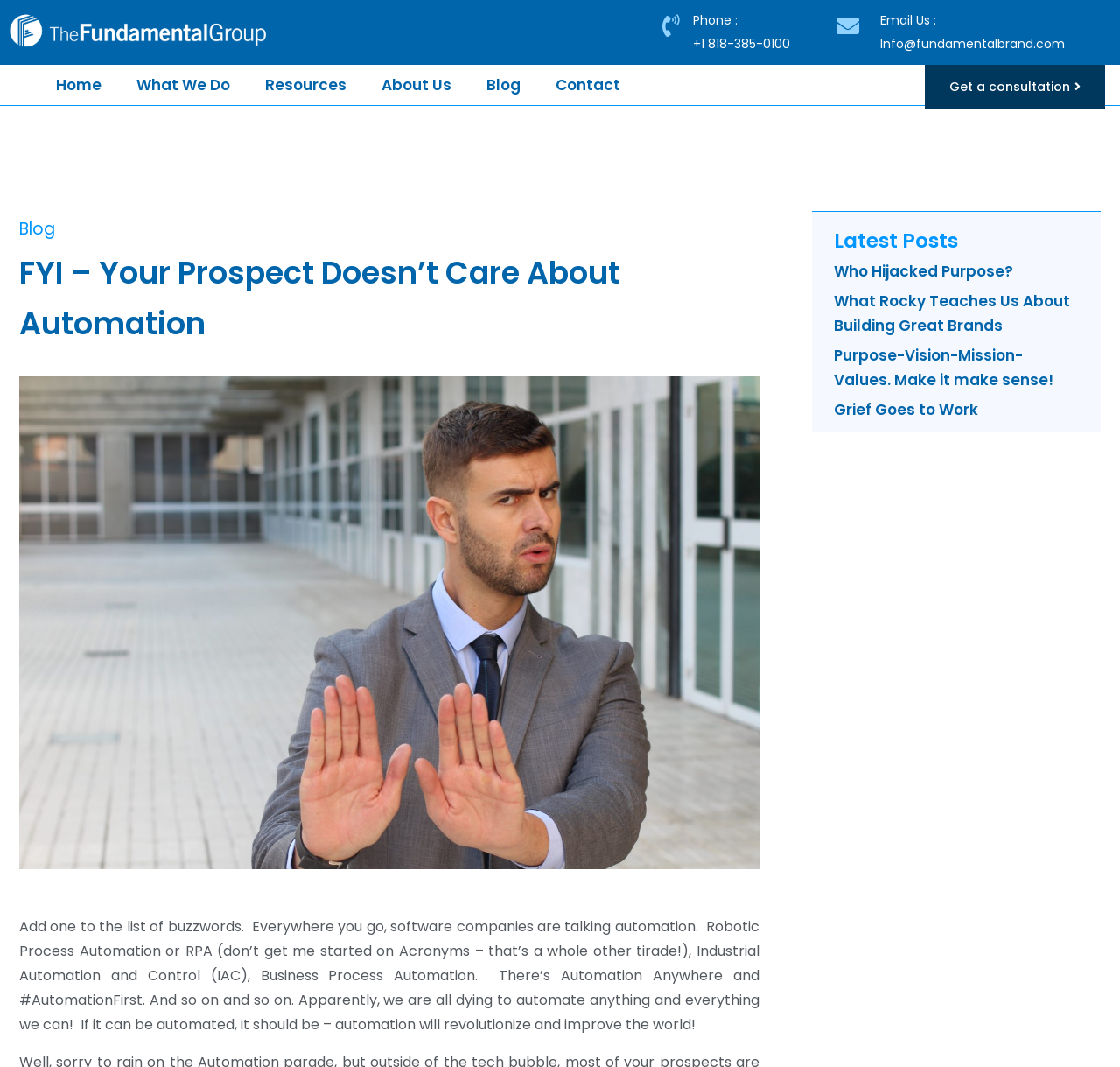Please find the bounding box coordinates of the element that you should click to achieve the following instruction: "Call the phone number". The coordinates should be presented as four float numbers between 0 and 1: [left, top, right, bottom].

[0.619, 0.03, 0.747, 0.053]